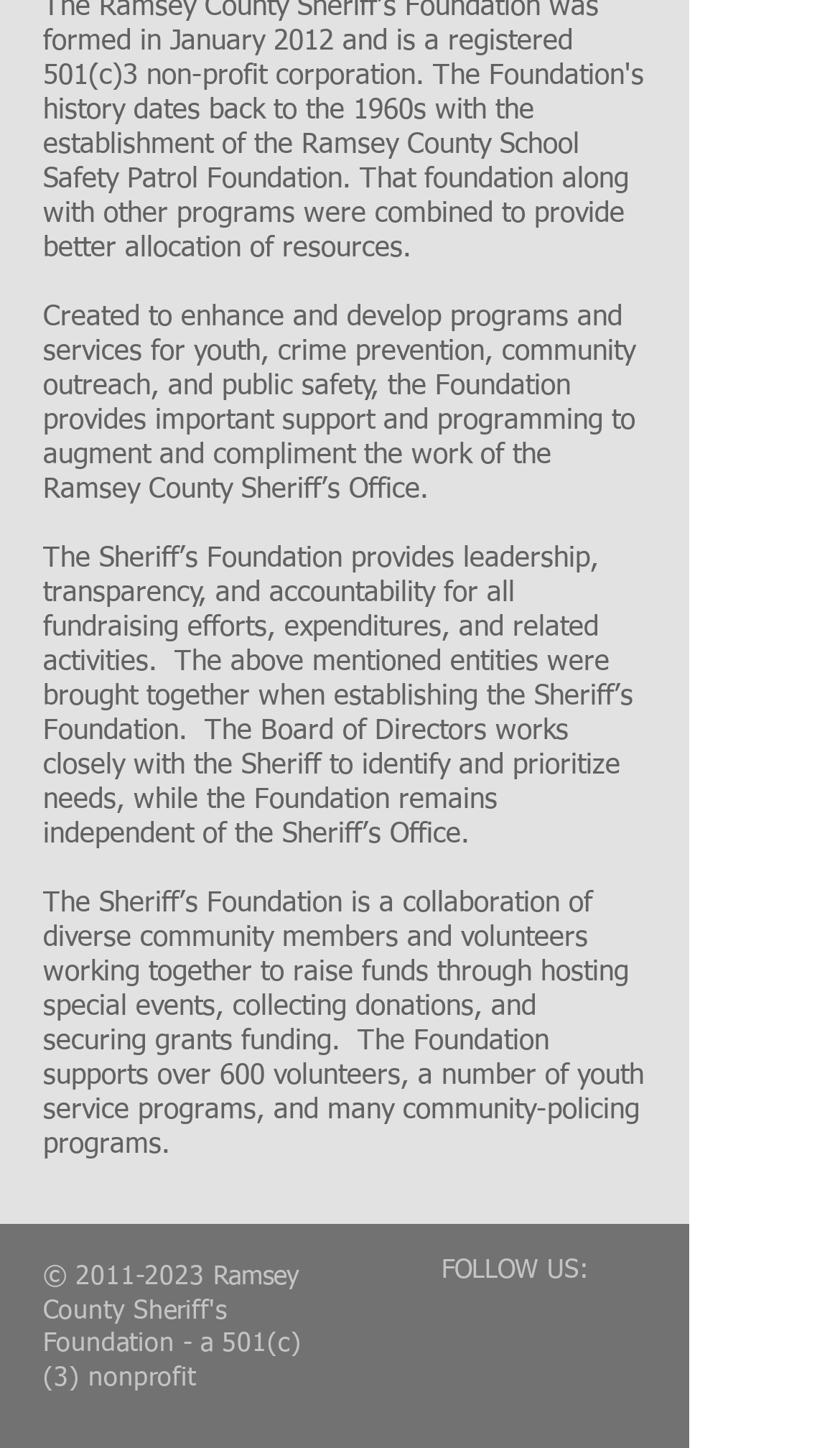Given the webpage screenshot, identify the bounding box of the UI element that matches this description: "2011-2023".

[0.09, 0.874, 0.244, 0.891]